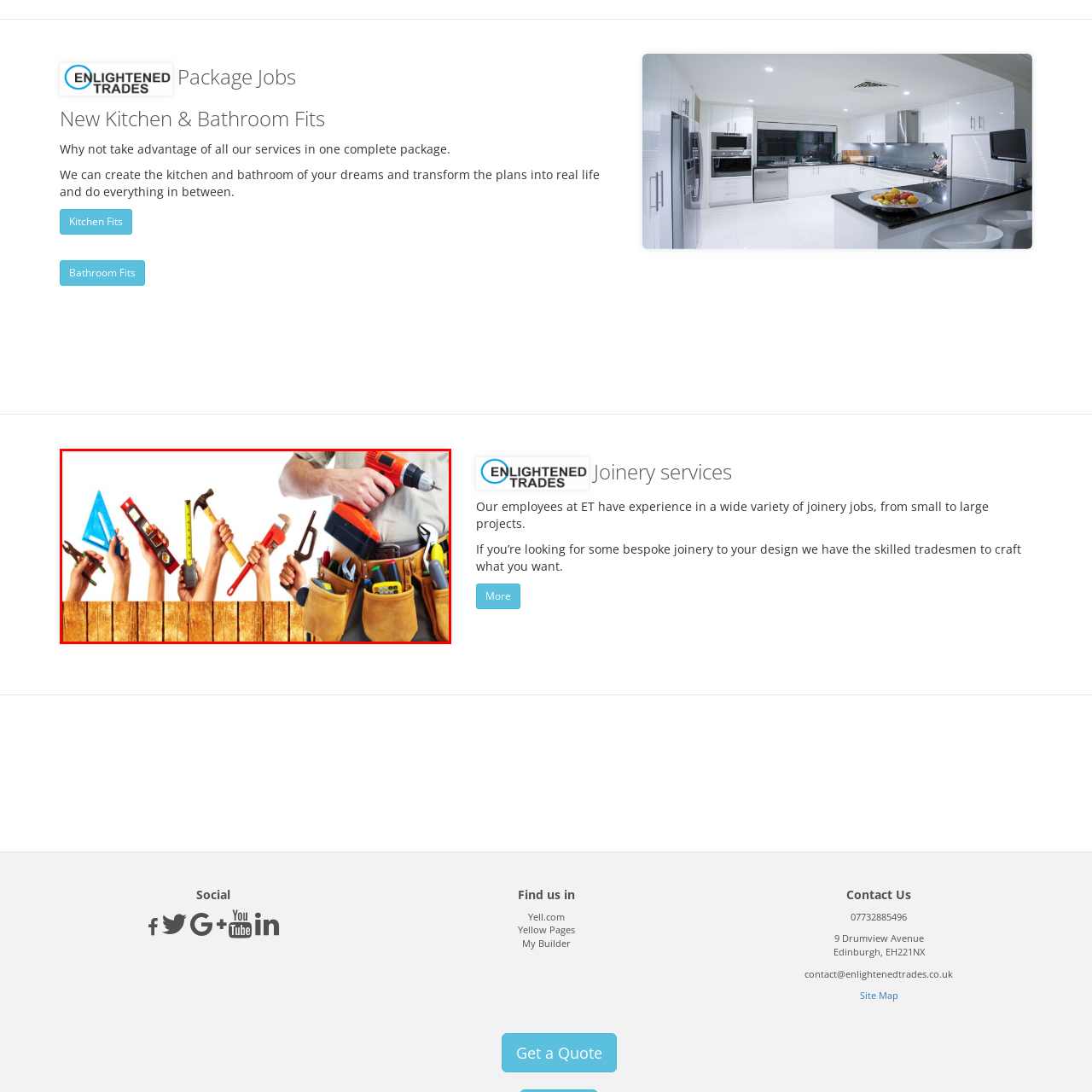Refer to the image area inside the black border, What is the purpose of the tools displayed? 
Respond concisely with a single word or phrase.

fitting kitchens and bathrooms